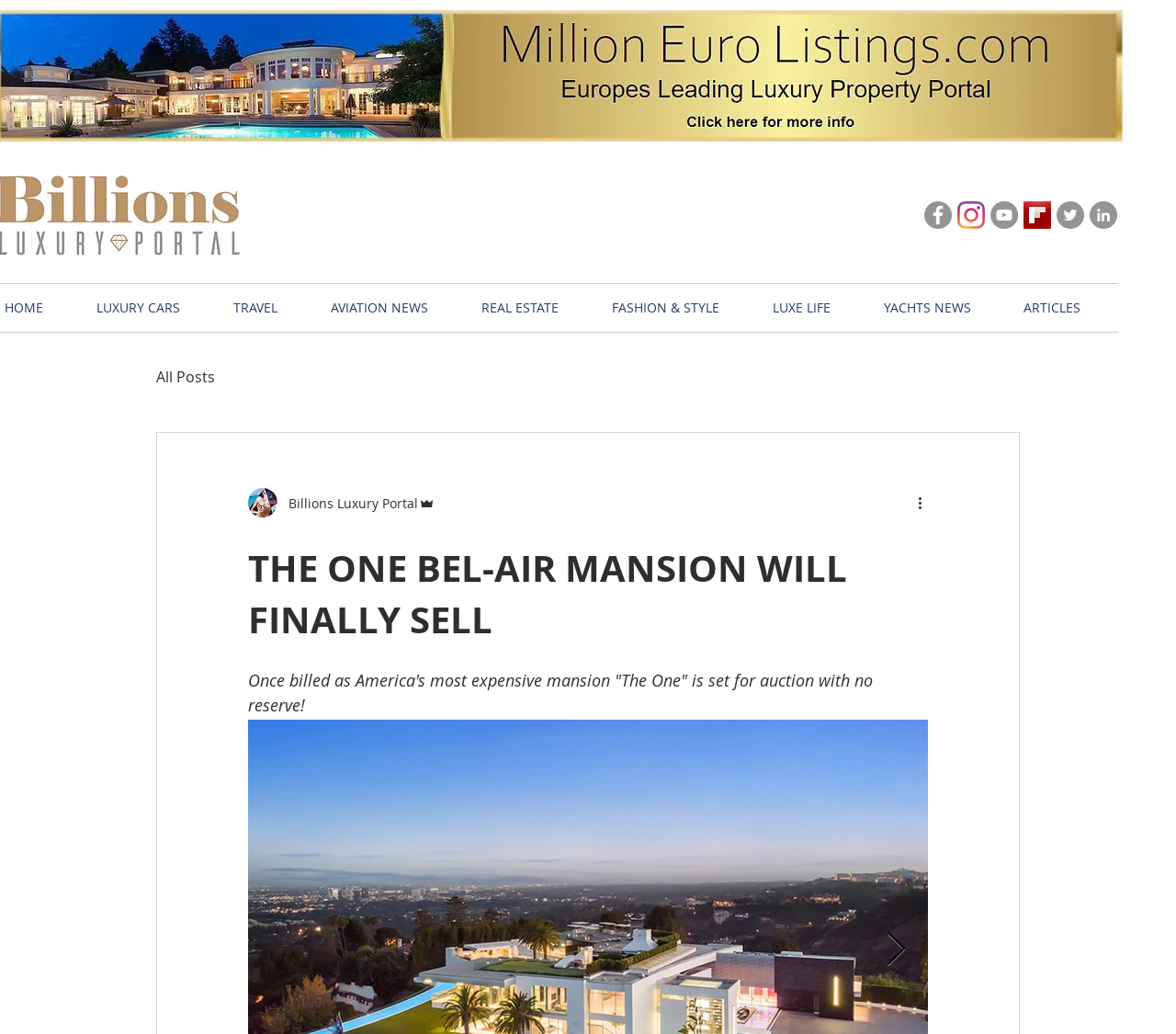Identify the bounding box coordinates of the clickable region to carry out the given instruction: "Visit 'LUXURY CARS'".

[0.07, 0.276, 0.187, 0.32]